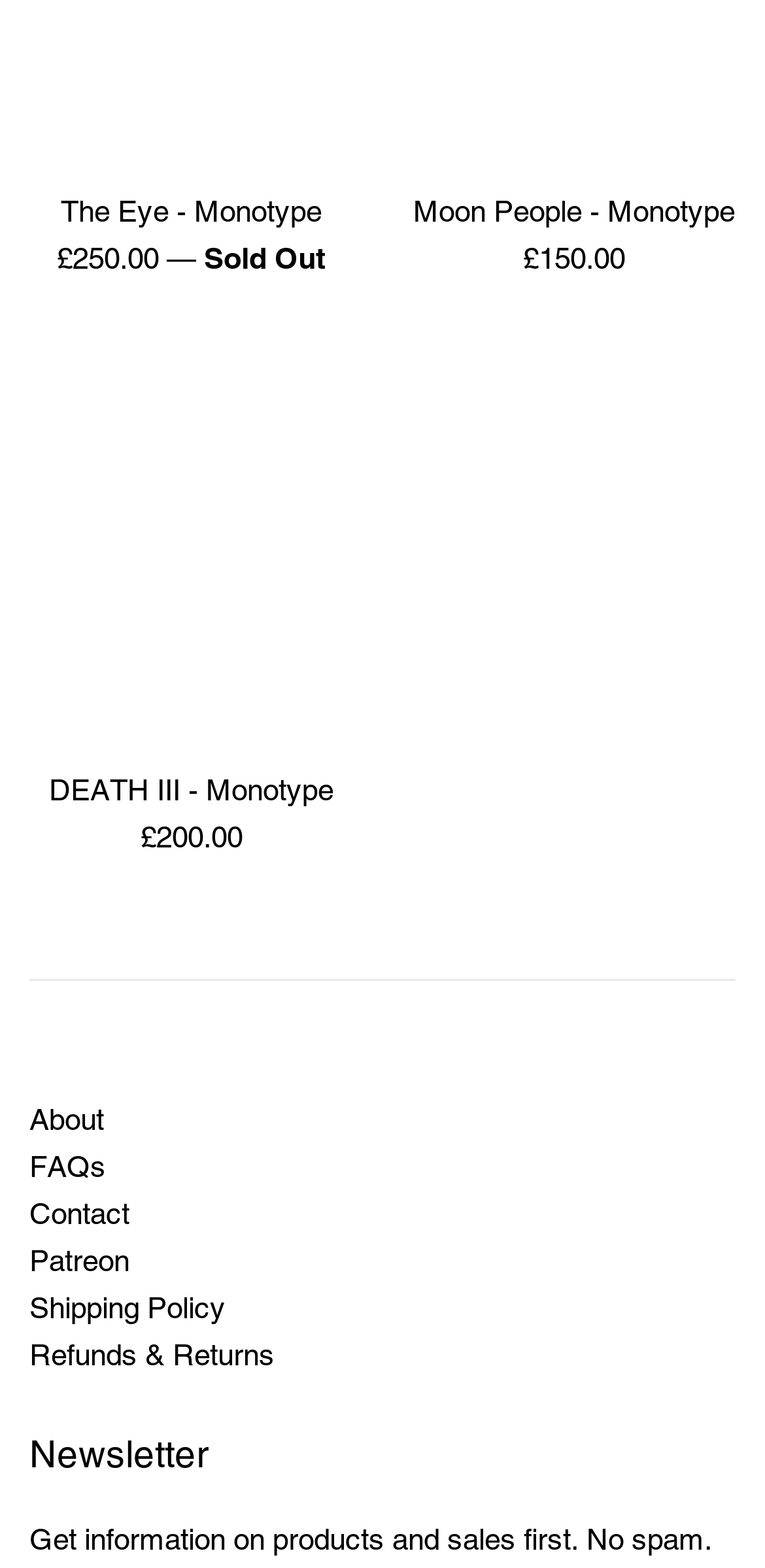Identify the bounding box coordinates for the region of the element that should be clicked to carry out the instruction: "Visit GODSTEETH website". The bounding box coordinates should be four float numbers between 0 and 1, i.e., [left, top, right, bottom].

[0.532, 0.339, 0.722, 0.357]